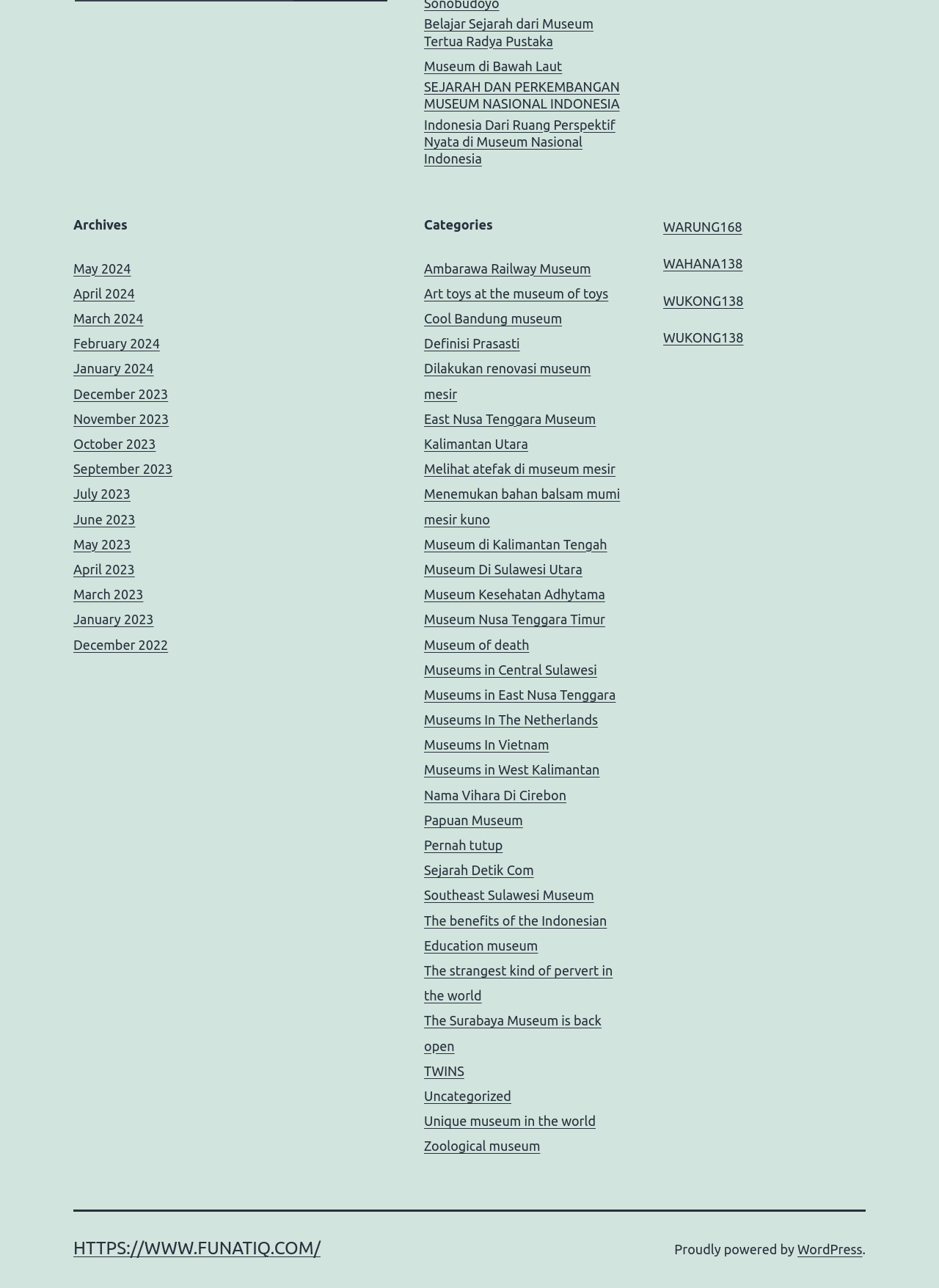Determine the bounding box coordinates for the region that must be clicked to execute the following instruction: "Go to 'Museum di Bawah Laut'".

[0.452, 0.045, 0.599, 0.058]